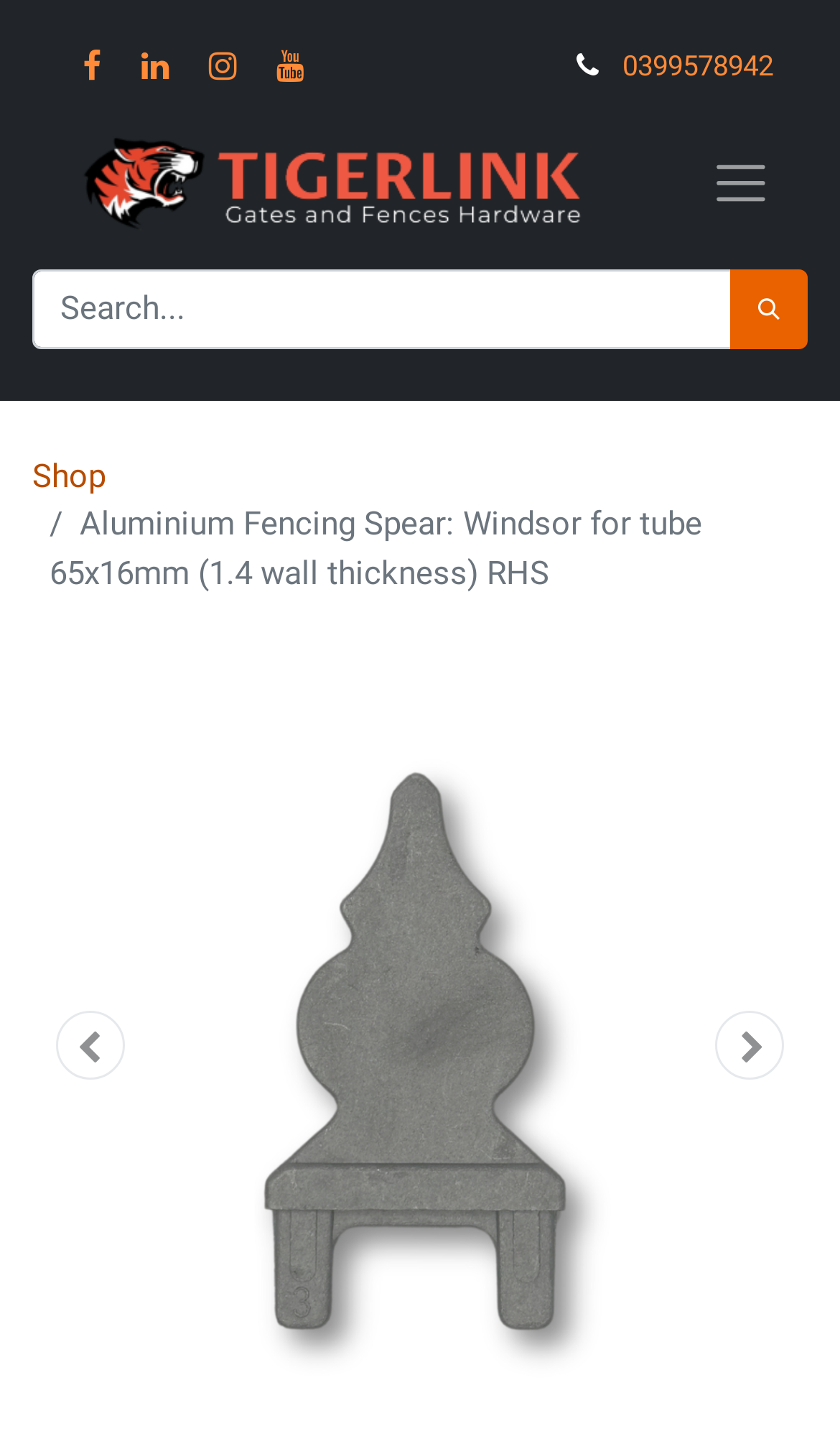Locate and generate the text content of the webpage's heading.

Aluminium Fencing Spear: Windsor for tube 65x16mm (1.4 wall thickness) RHS